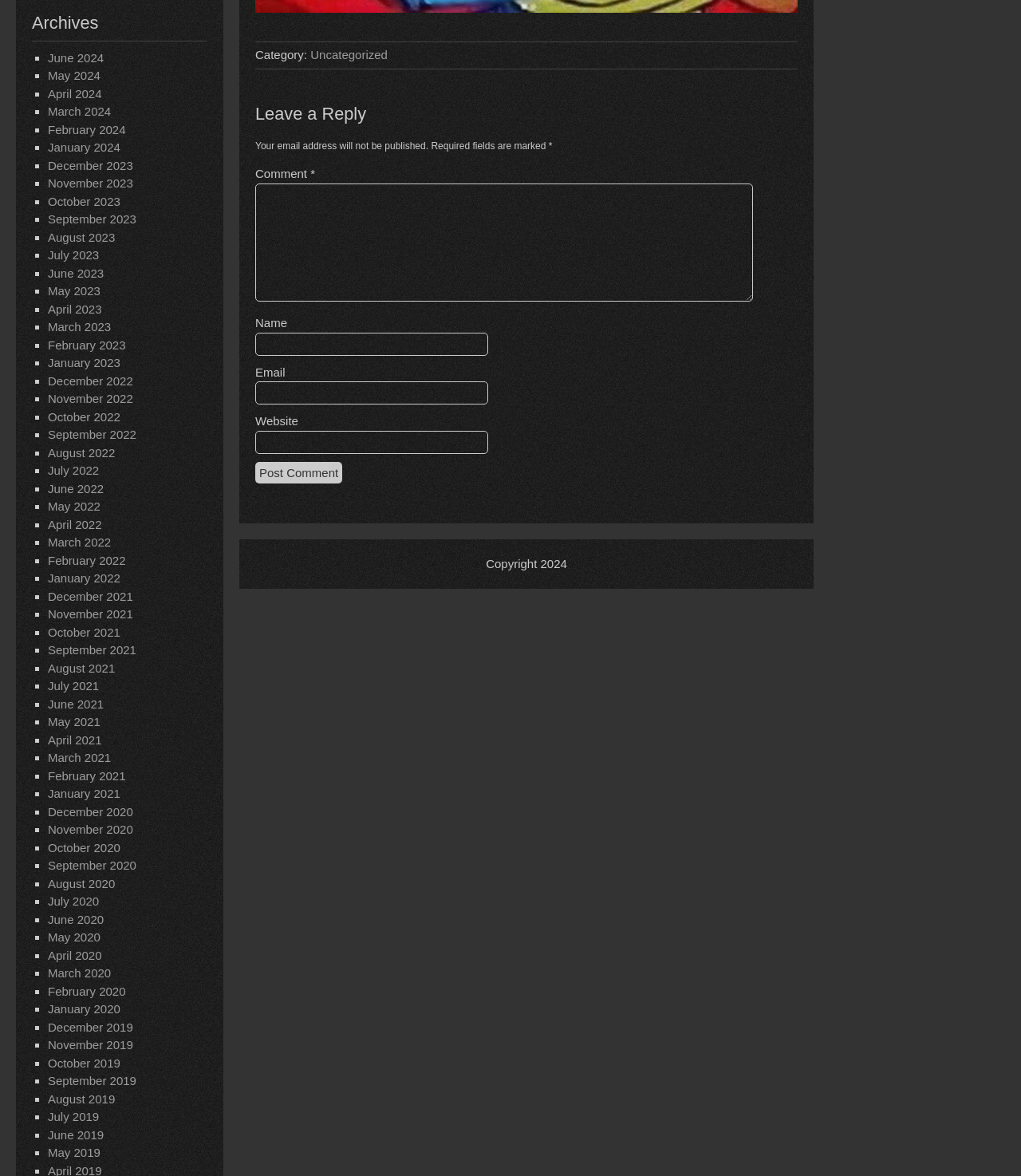How many links are there on the webpage?
Give a one-word or short phrase answer based on the image.

30